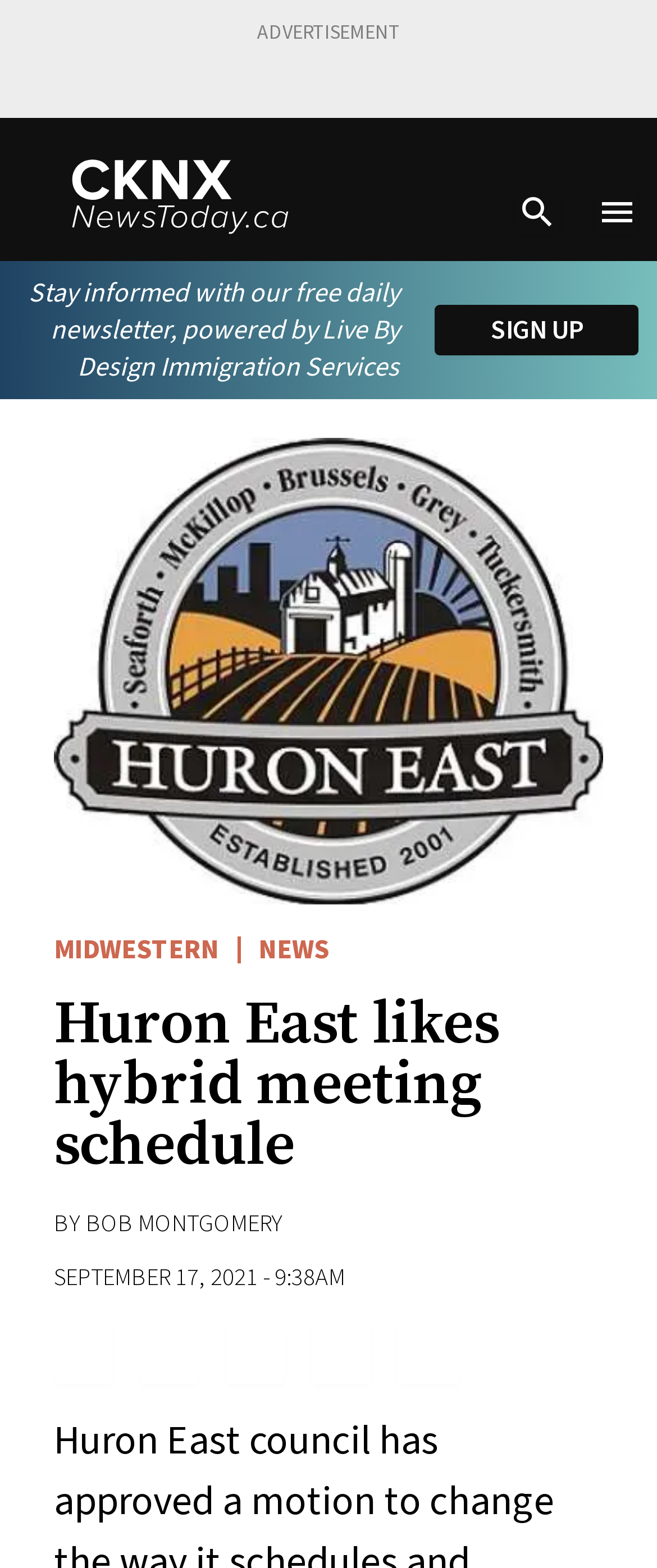Please answer the following question using a single word or phrase: 
What is the date of the article?

SEPTEMBER 17, 2021